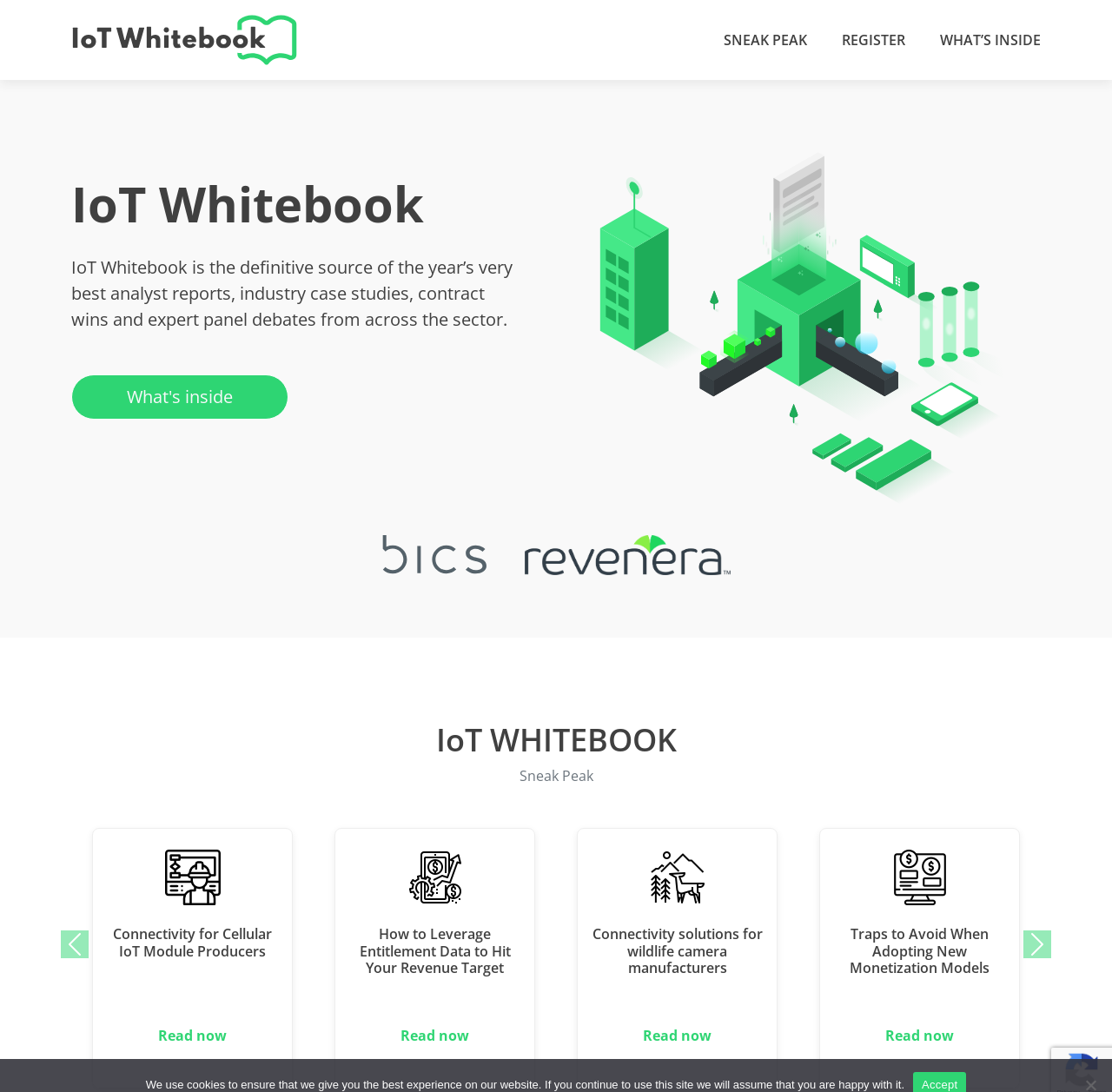What is the position of the 'What's inside' link?
Based on the visual content, answer with a single word or a brief phrase.

Below the main heading